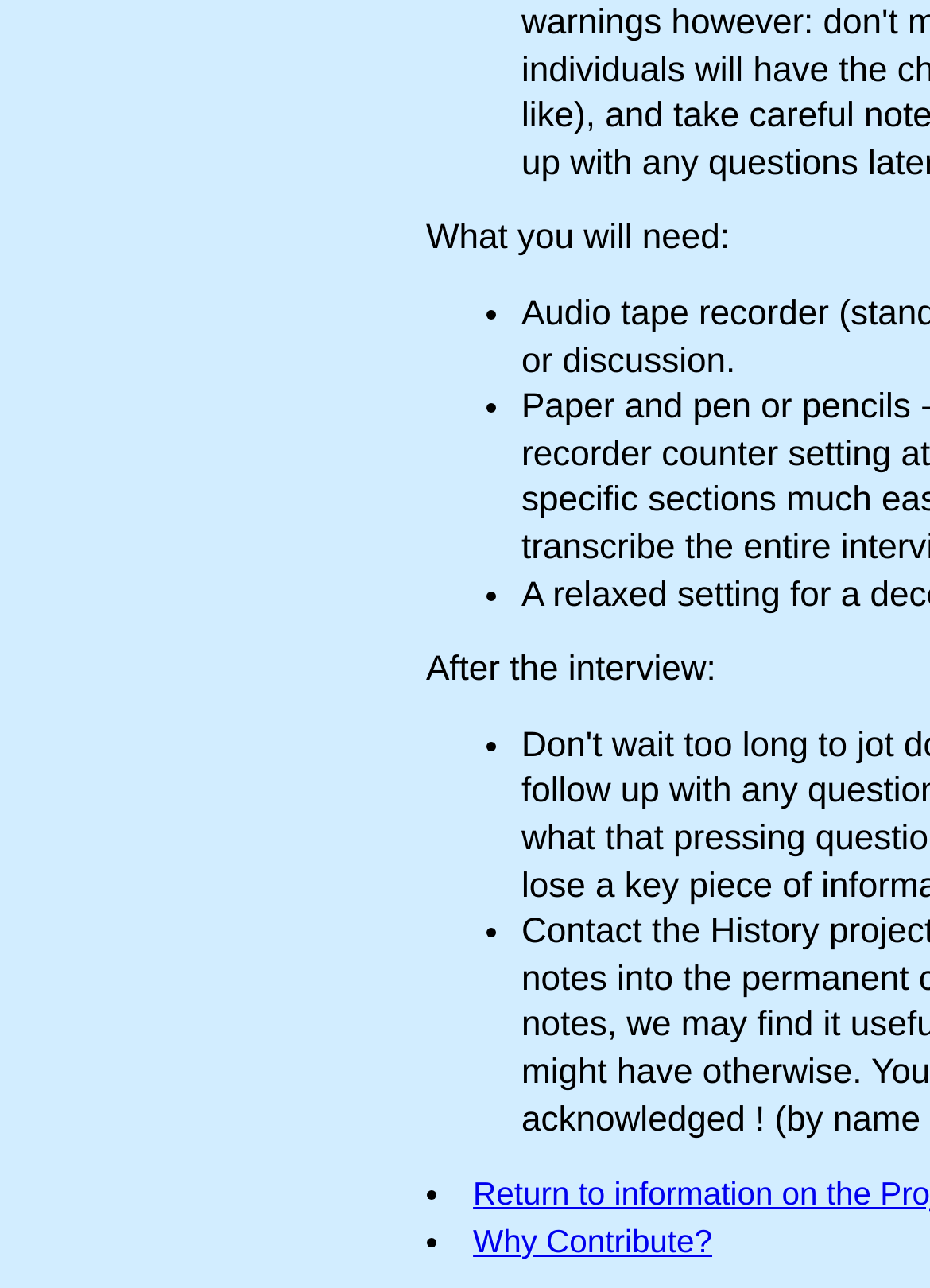What is the first item in the list under 'What you will need:'?
From the screenshot, provide a brief answer in one word or phrase.

•